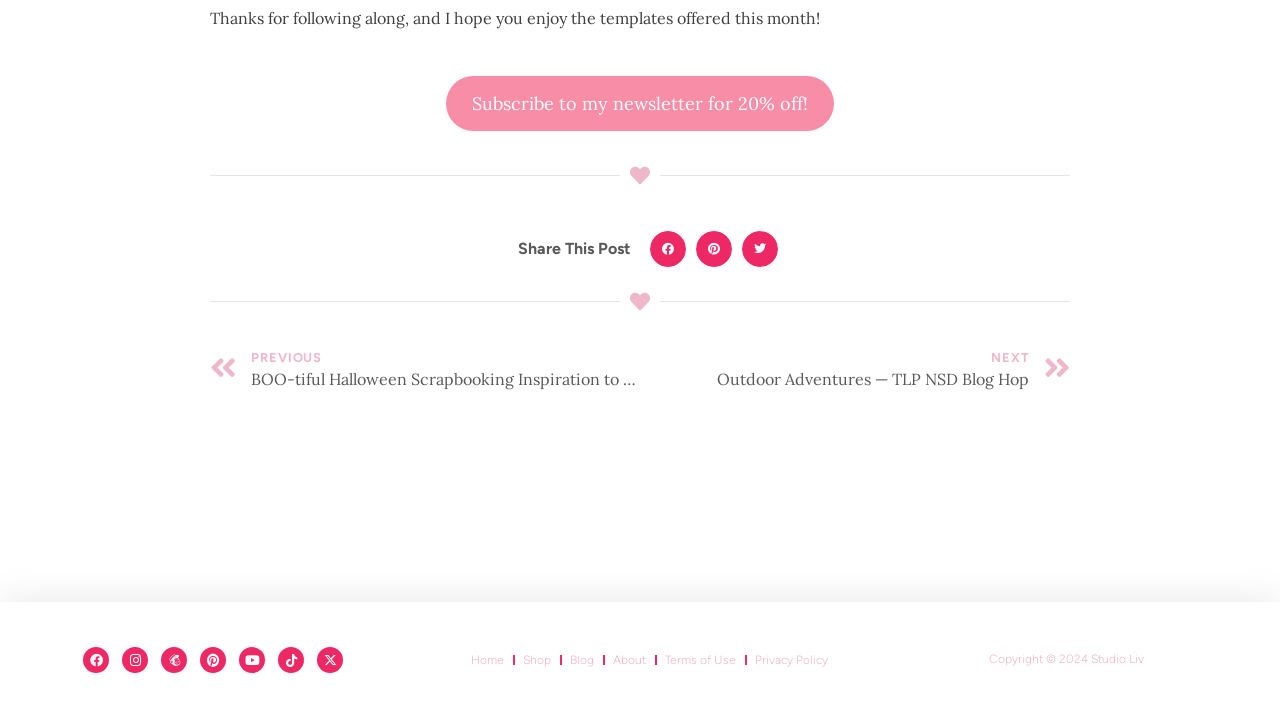Determine the bounding box coordinates of the region that needs to be clicked to achieve the task: "Visit the shop".

[0.409, 0.899, 0.431, 0.937]